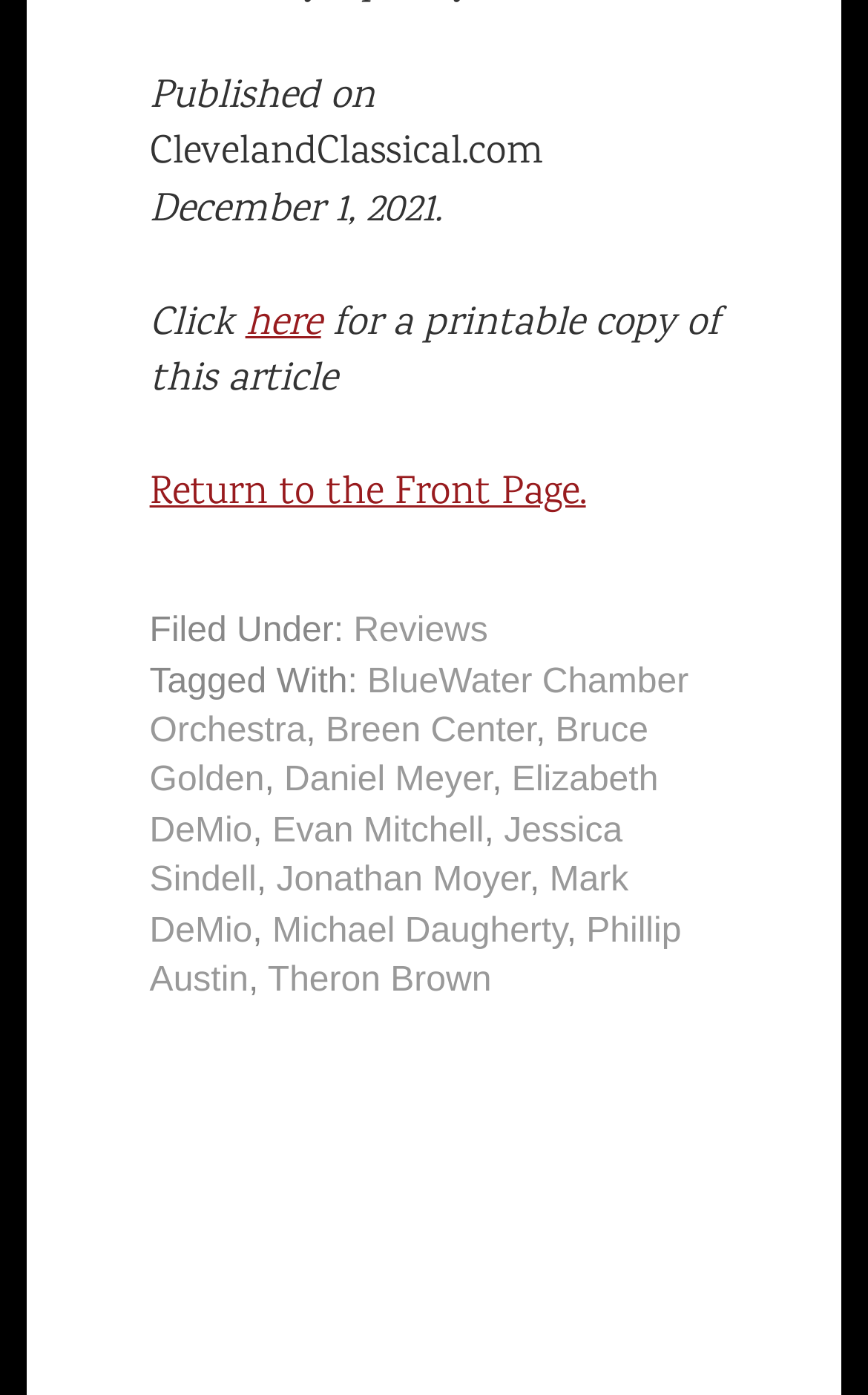Answer the question in a single word or phrase:
What is the publication date of the article?

December 1, 2021